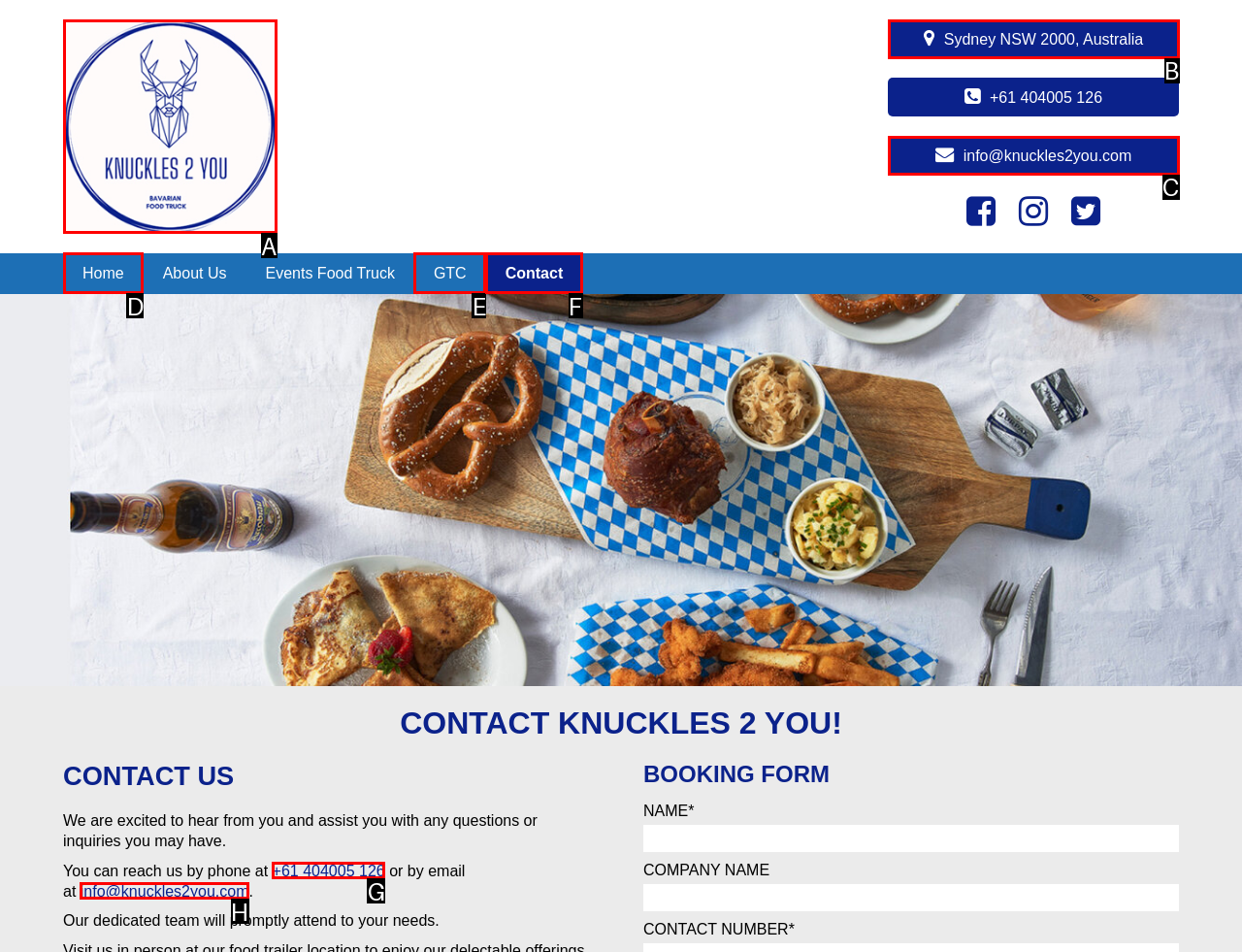Match the element description: +44 (0)1865 274 711 to the correct HTML element. Answer with the letter of the selected option.

None